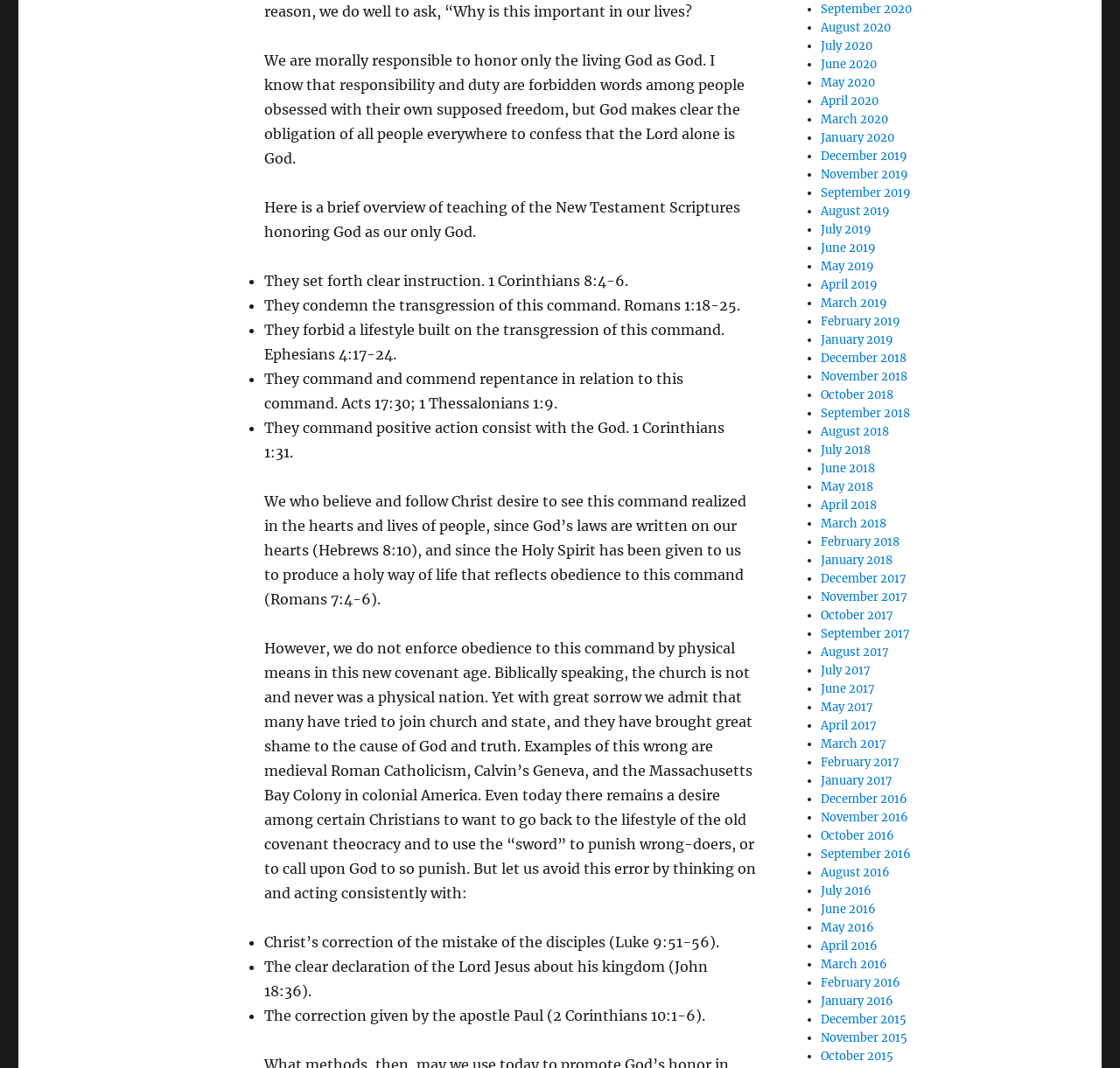Pinpoint the bounding box coordinates of the clickable element to carry out the following instruction: "Click on May 2019."

[0.733, 0.225, 0.782, 0.239]